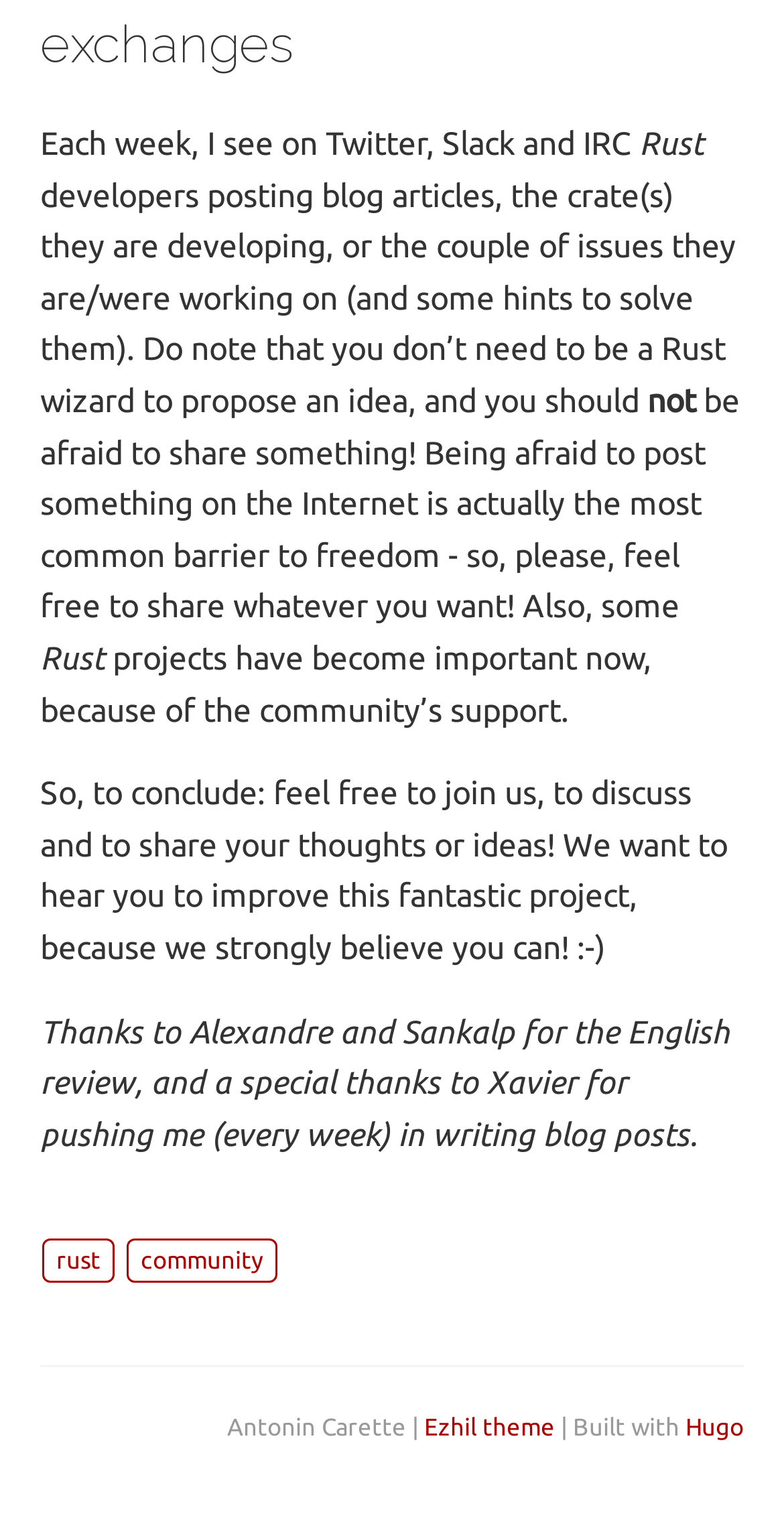What is the name of the theme used?
Respond to the question with a single word or phrase according to the image.

Ezhil